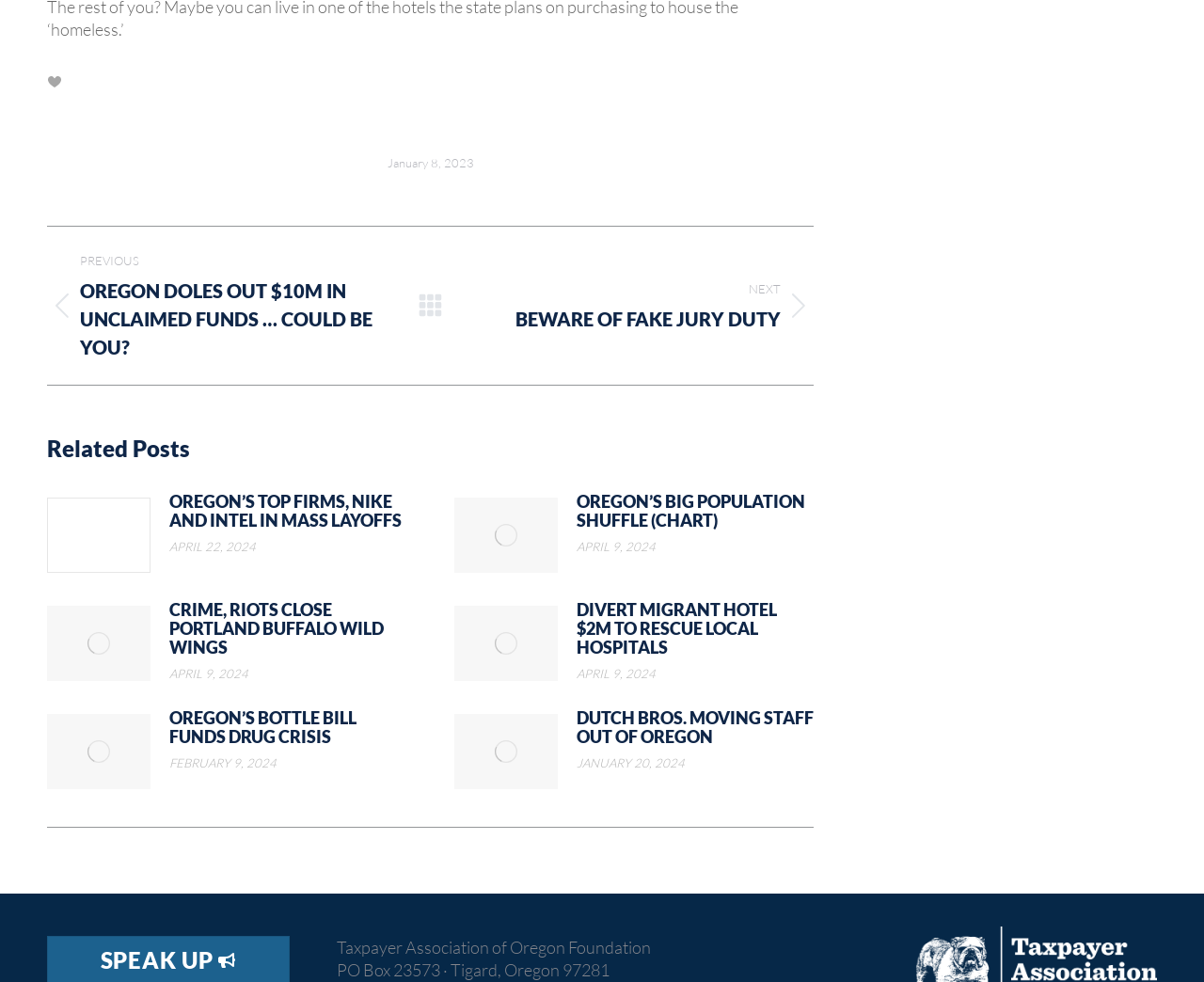Kindly determine the bounding box coordinates for the clickable area to achieve the given instruction: "Get the complementary evaluation".

None